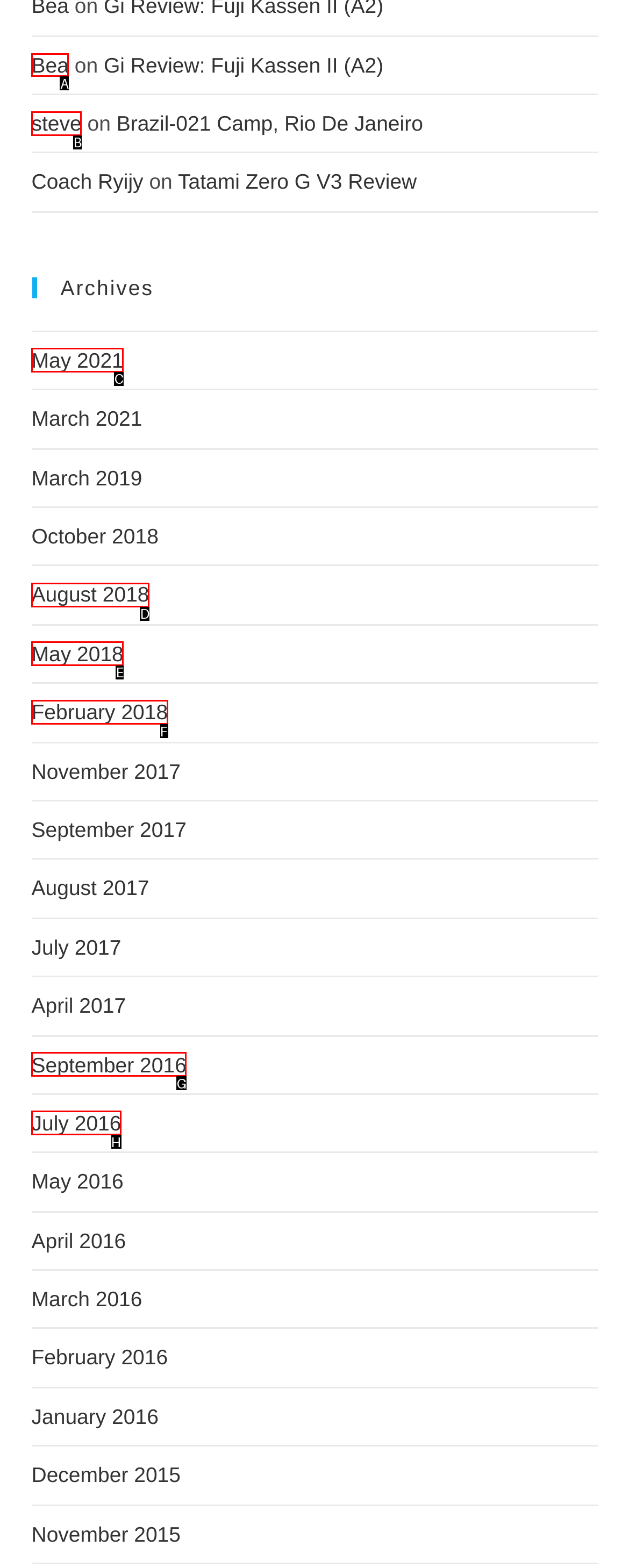Determine which option you need to click to execute the following task: click on the link to Bea's page. Provide your answer as a single letter.

A